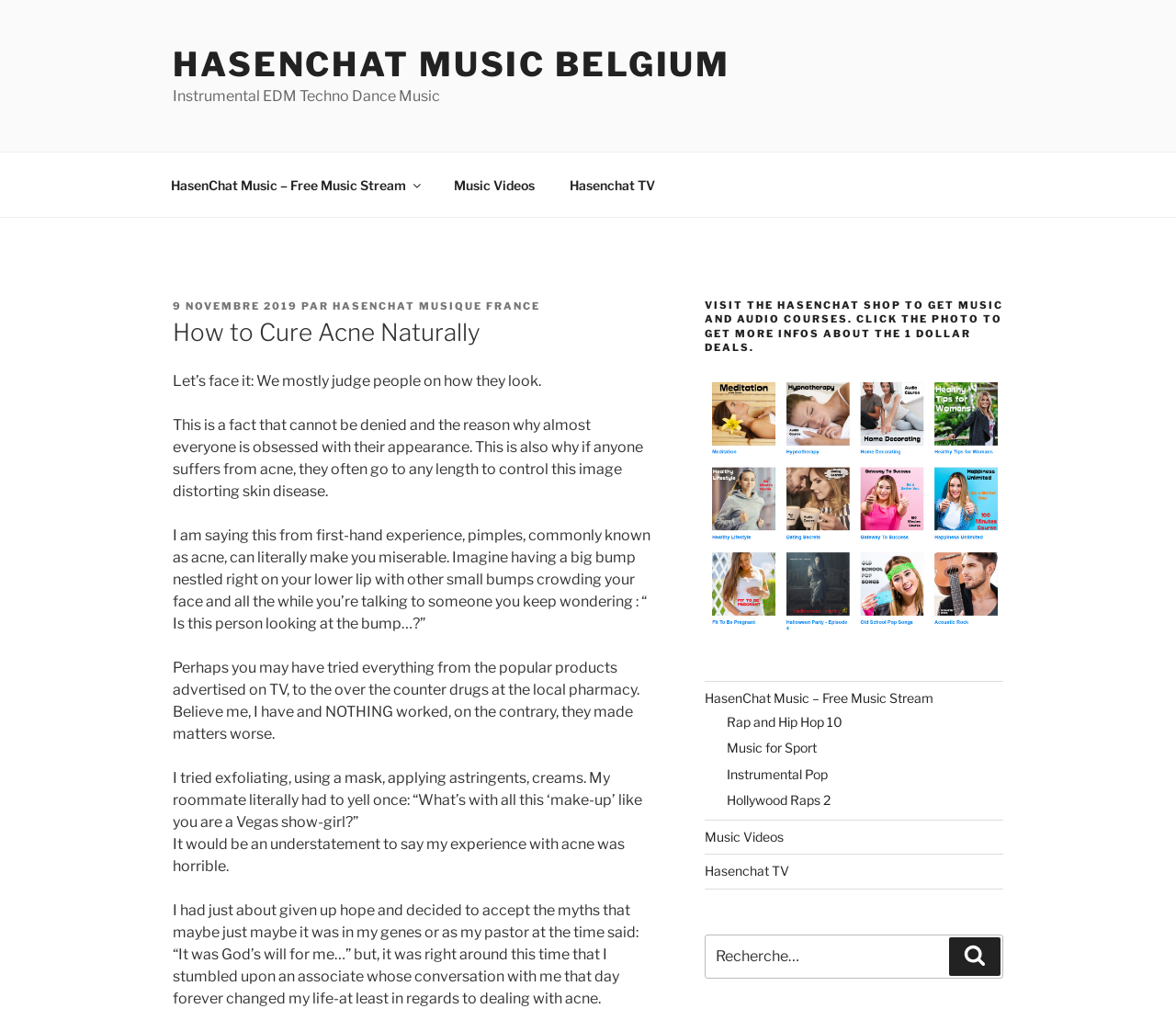Please identify the bounding box coordinates of the clickable region that I should interact with to perform the following instruction: "Visit the 'HasenChat Shop' to get music and audio courses". The coordinates should be expressed as four float numbers between 0 and 1, i.e., [left, top, right, bottom].

[0.599, 0.611, 0.853, 0.627]